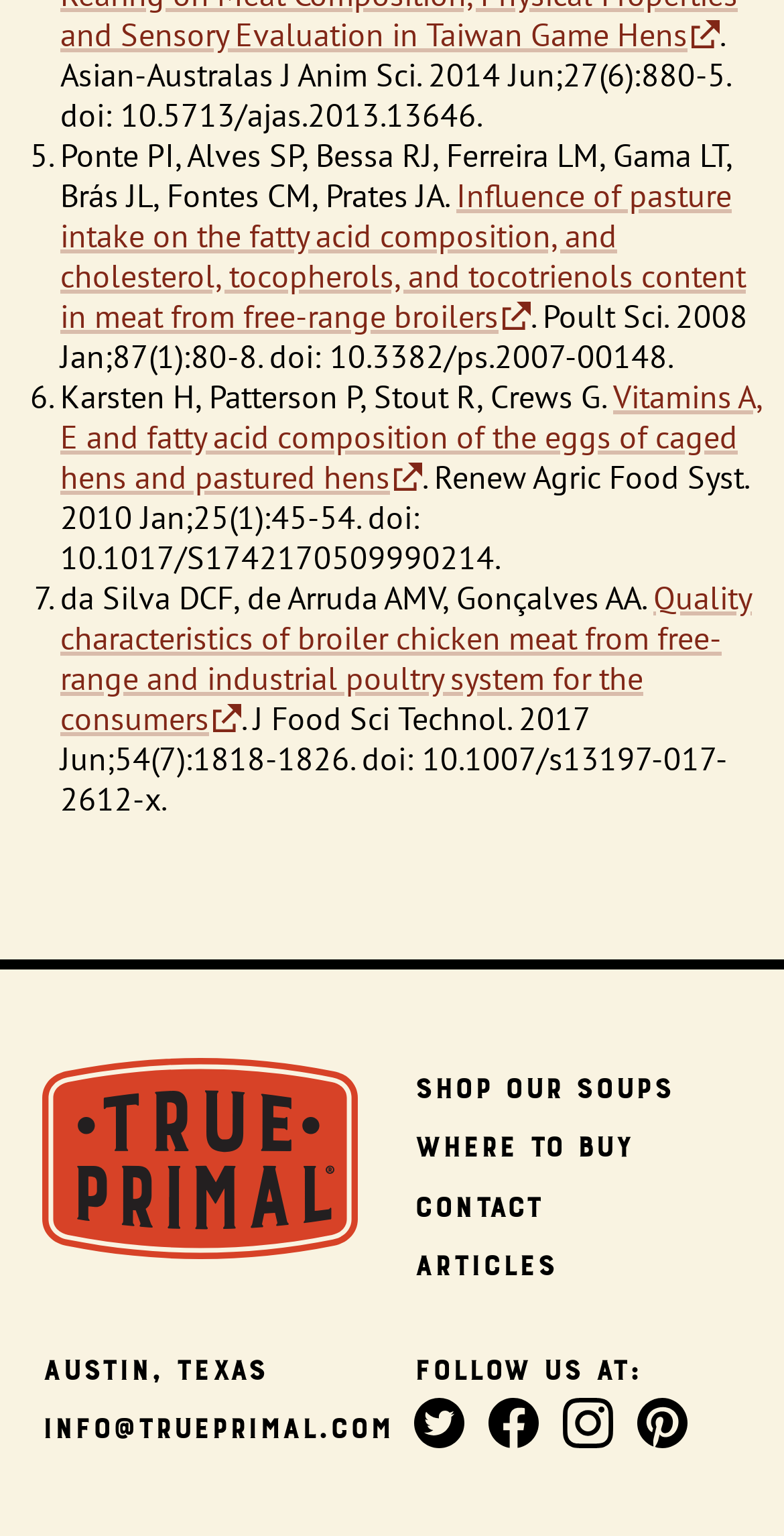Identify the bounding box coordinates of the clickable region necessary to fulfill the following instruction: "Follow True Primal on Twitter". The bounding box coordinates should be four float numbers between 0 and 1, i.e., [left, top, right, bottom].

[0.528, 0.92, 0.623, 0.949]